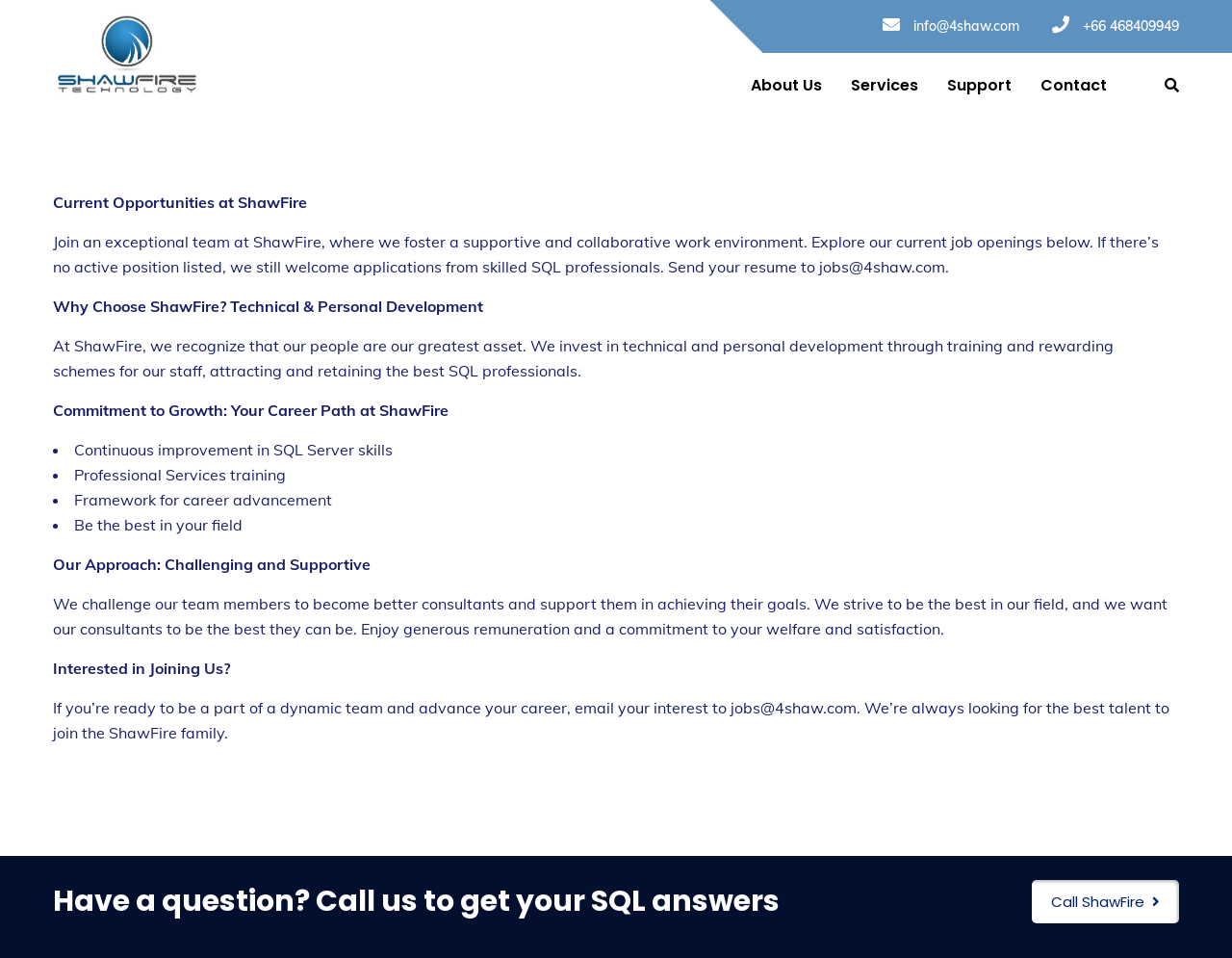What is the email address to send resumes to?
Look at the webpage screenshot and answer the question with a detailed explanation.

The email address is mentioned in the paragraph 'Join an exceptional team at ShawFire...' and again in the section 'Interested in Joining Us?'. It is the contact email for sending resumes.